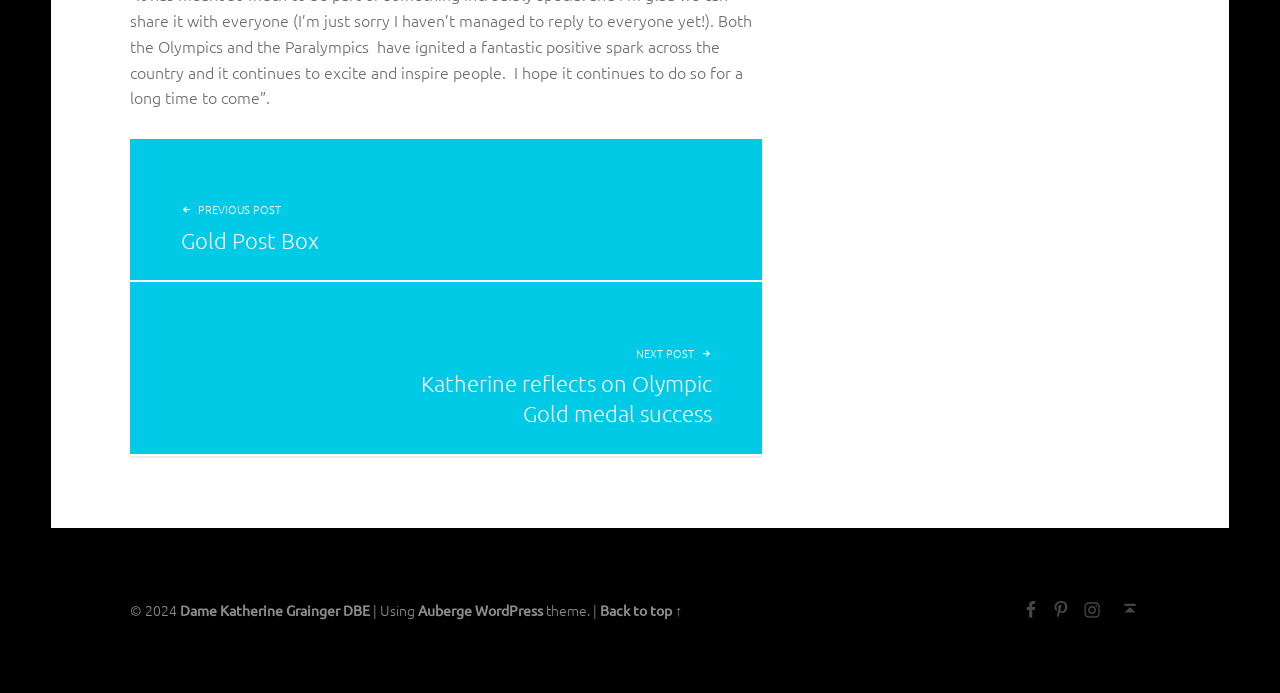Provide a short answer using a single word or phrase for the following question: 
How can you go back to the top of the webpage?

Click 'Back to top ↑'